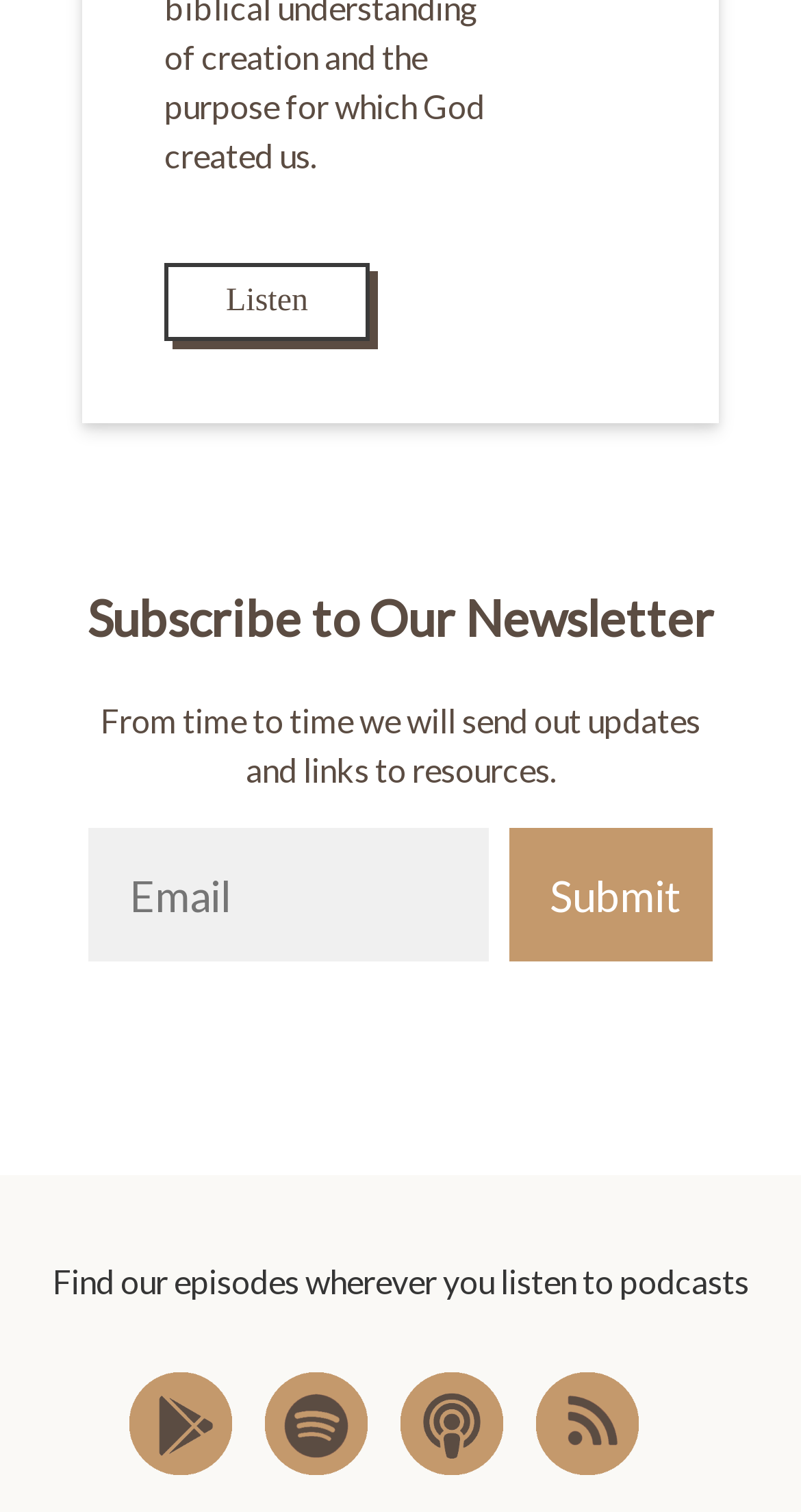Bounding box coordinates are specified in the format (top-left x, top-left y, bottom-right x, bottom-right y). All values are floating point numbers bounded between 0 and 1. Please provide the bounding box coordinate of the region this sentence describes: alt="Spotify"

[0.331, 0.954, 0.459, 0.98]